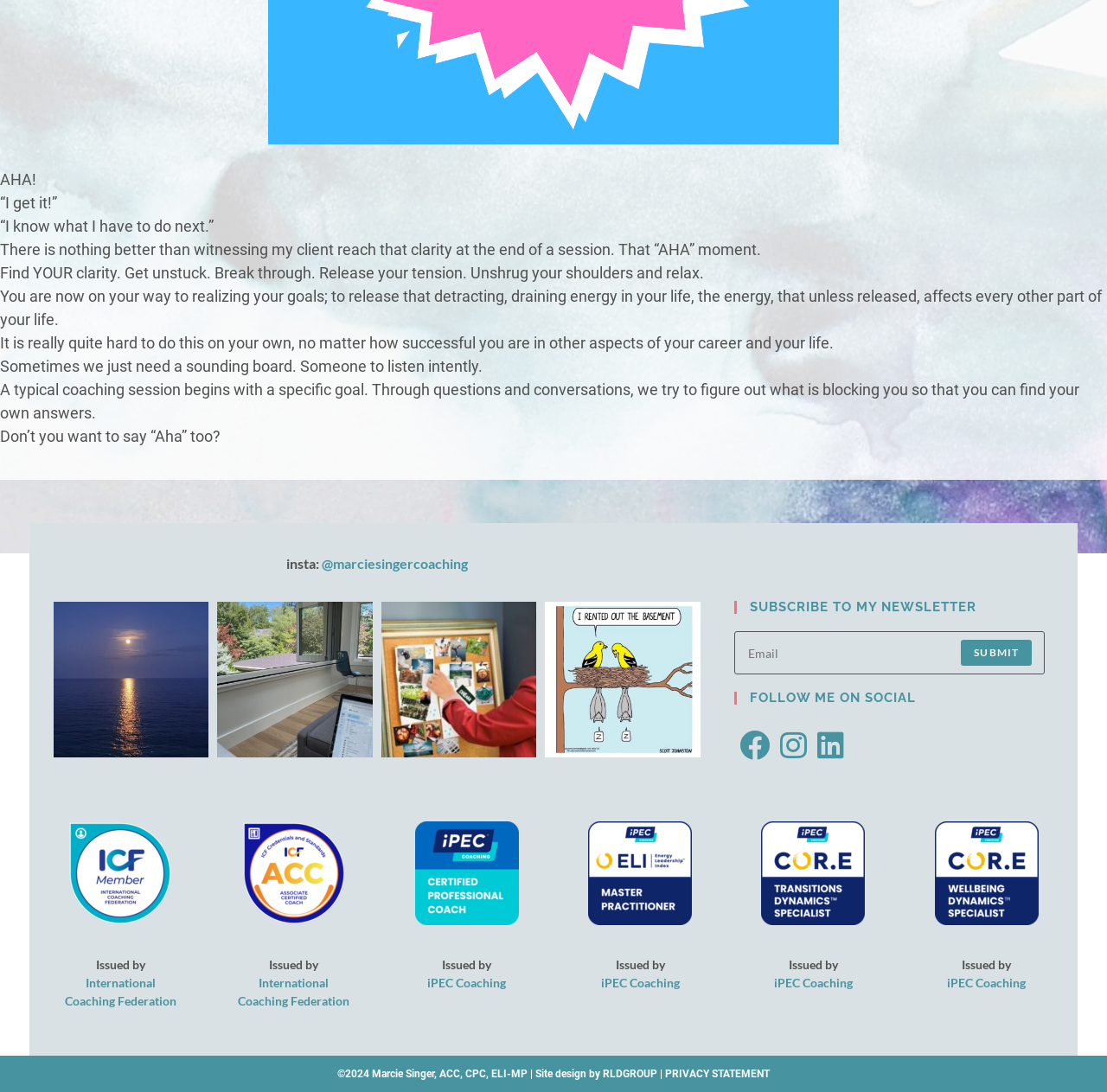Given the element description, predict the bounding box coordinates in the format (top-left x, top-left y, bottom-right x, bottom-right y). Make sure all values are between 0 and 1. Here is the element description: International Coaching Federation

[0.058, 0.893, 0.159, 0.923]